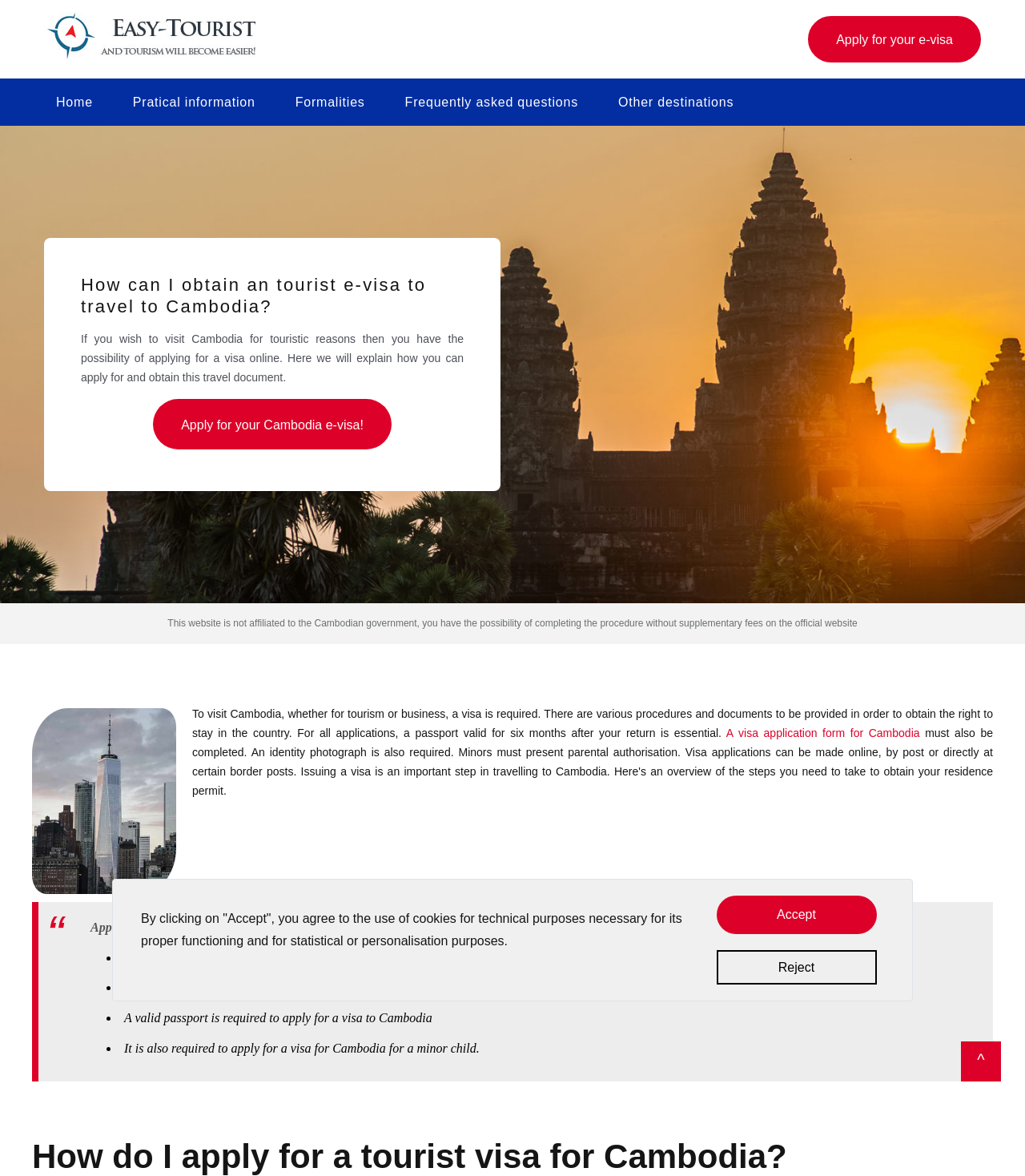Kindly provide the bounding box coordinates of the section you need to click on to fulfill the given instruction: "Read about formalities".

[0.276, 0.067, 0.368, 0.107]